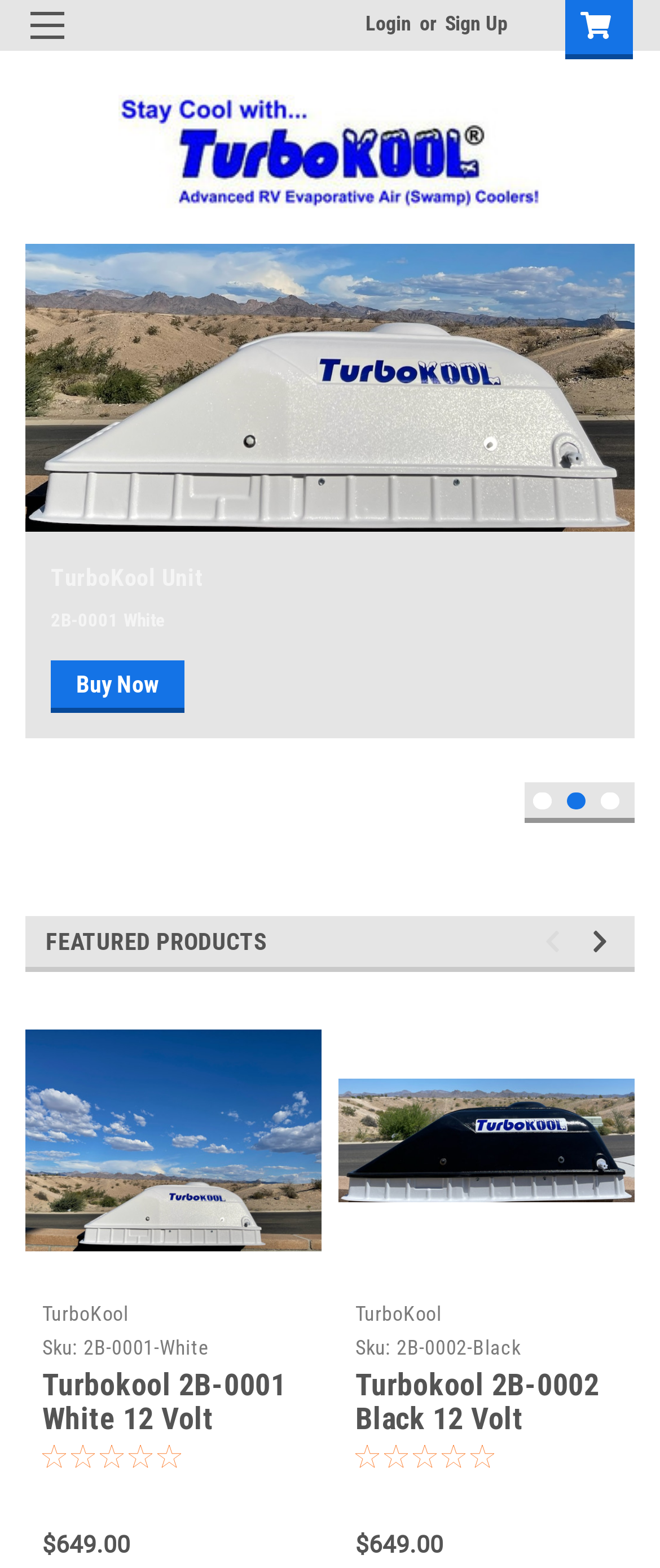Indicate the bounding box coordinates of the element that must be clicked to execute the instruction: "Go to next page". The coordinates should be given as four float numbers between 0 and 1, i.e., [left, top, right, bottom].

[0.897, 0.592, 0.936, 0.608]